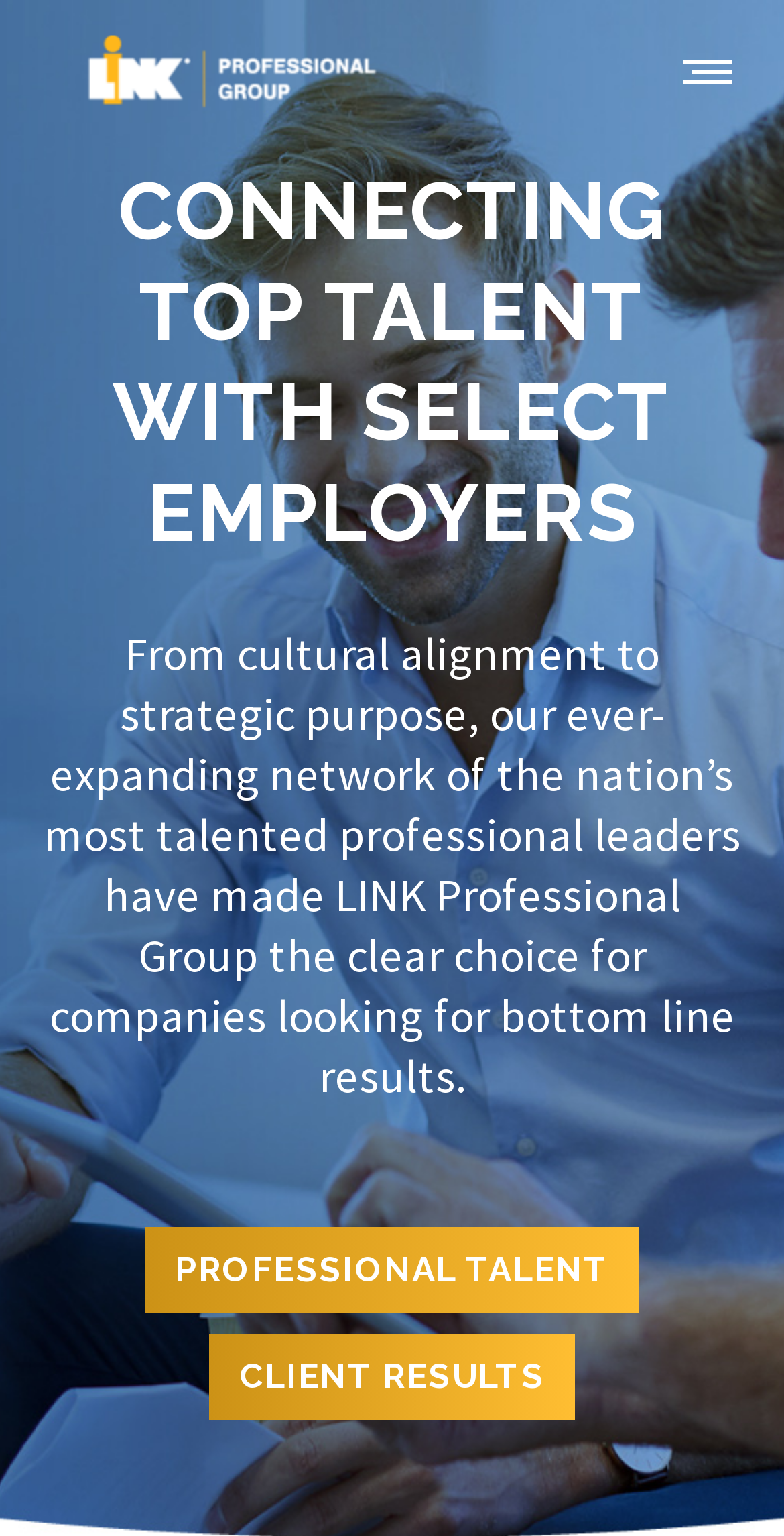What is the company's main focus?
Please use the image to provide a one-word or short phrase answer.

Talent and employers